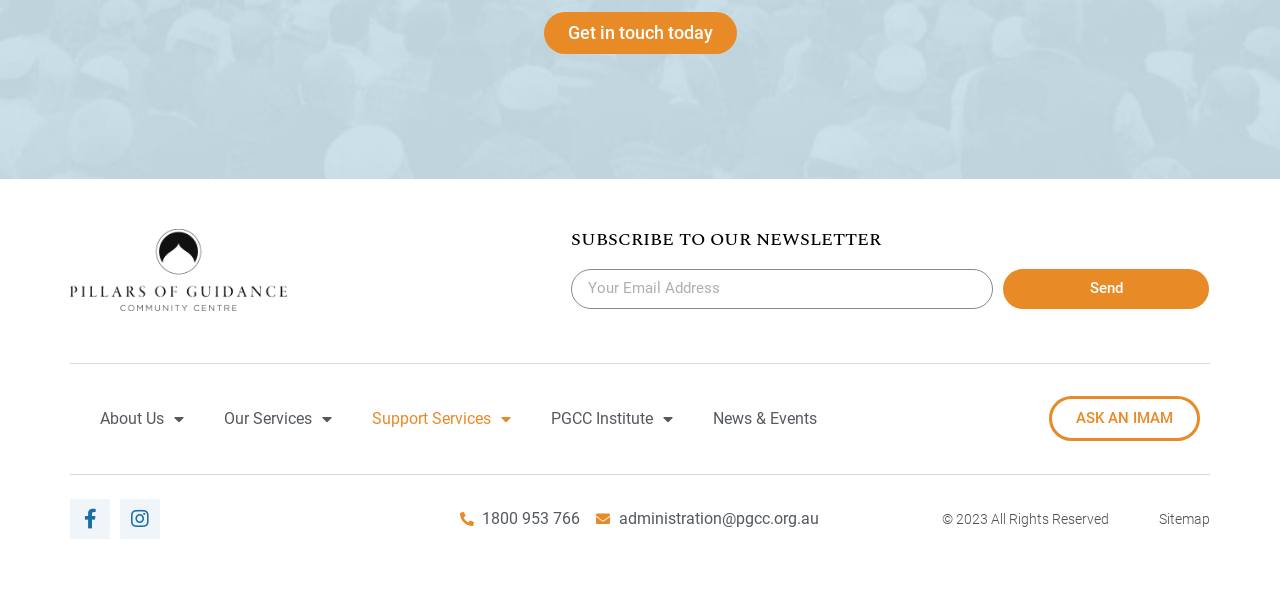By analyzing the image, answer the following question with a detailed response: What is the phone number listed on the webpage?

The phone number 1800 953 766 is listed on the webpage, likely as a contact method for users to reach out to the organization or institution associated with the webpage.